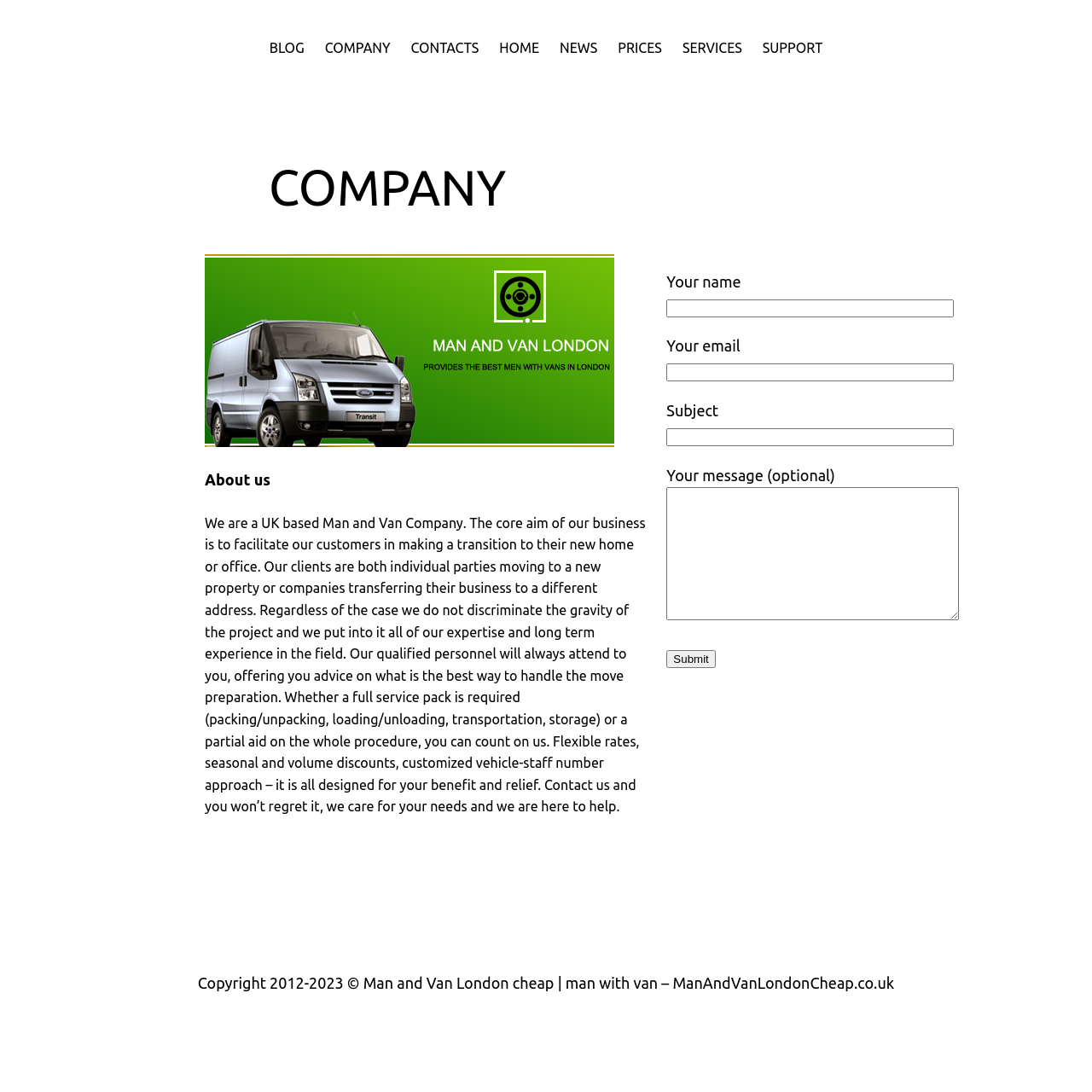Find the bounding box coordinates for the area you need to click to carry out the instruction: "Click the CONTACTS link". The coordinates should be four float numbers between 0 and 1, indicated as [left, top, right, bottom].

[0.376, 0.034, 0.438, 0.054]